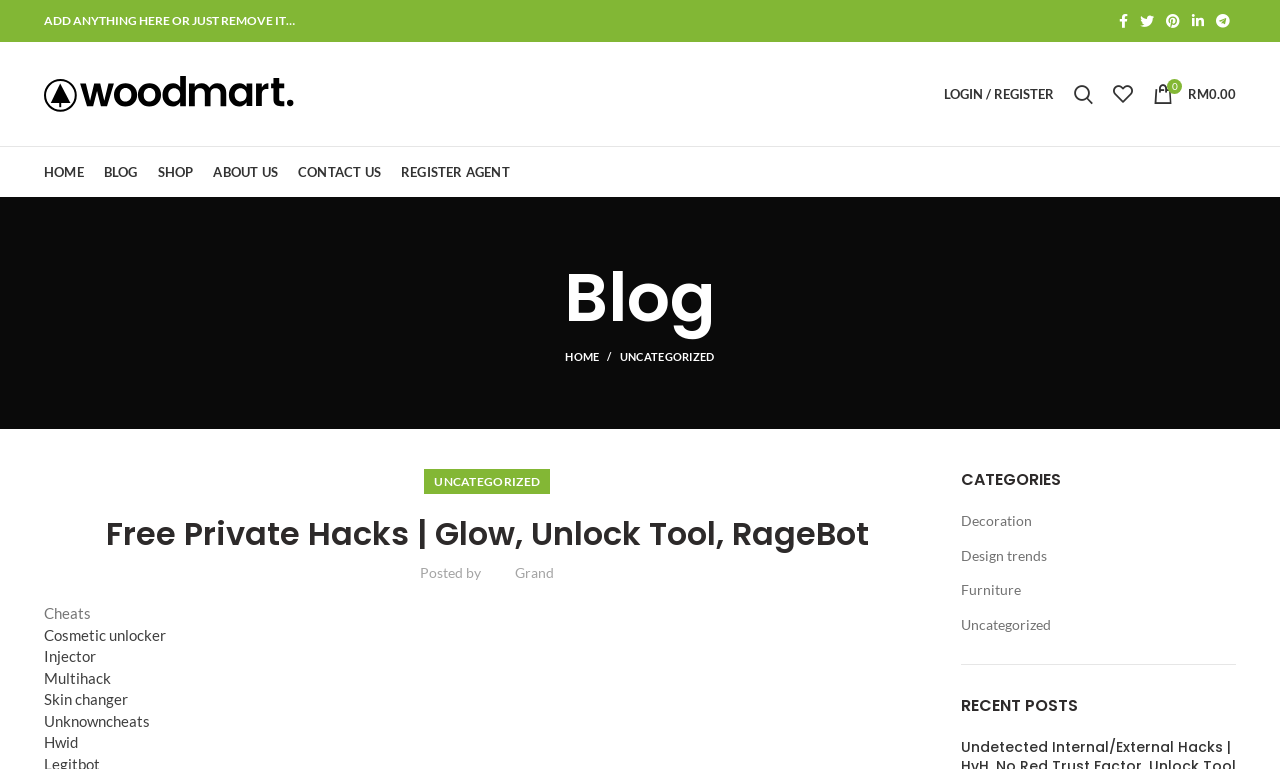What is the name of the image next to the 'Posted by' text?
Based on the visual, give a brief answer using one word or a short phrase.

author-avatar